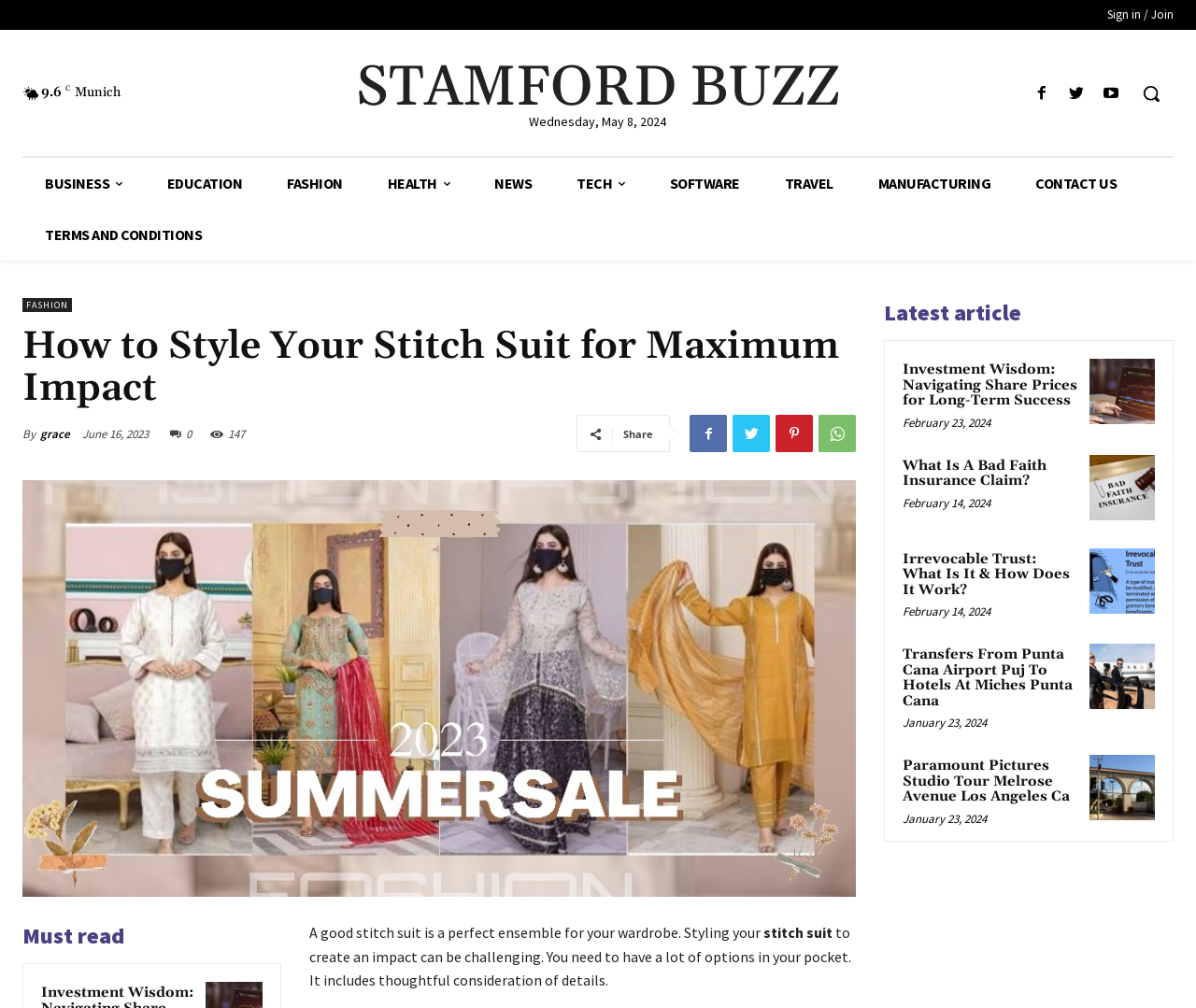What are the categories listed at the top of the webpage?
Please provide a single word or phrase as the answer based on the screenshot.

BUSINESS, EDUCATION, FASHION, HEALTH, NEWS, TECH, SOFTWARE, TRAVEL, MANUFACTURING